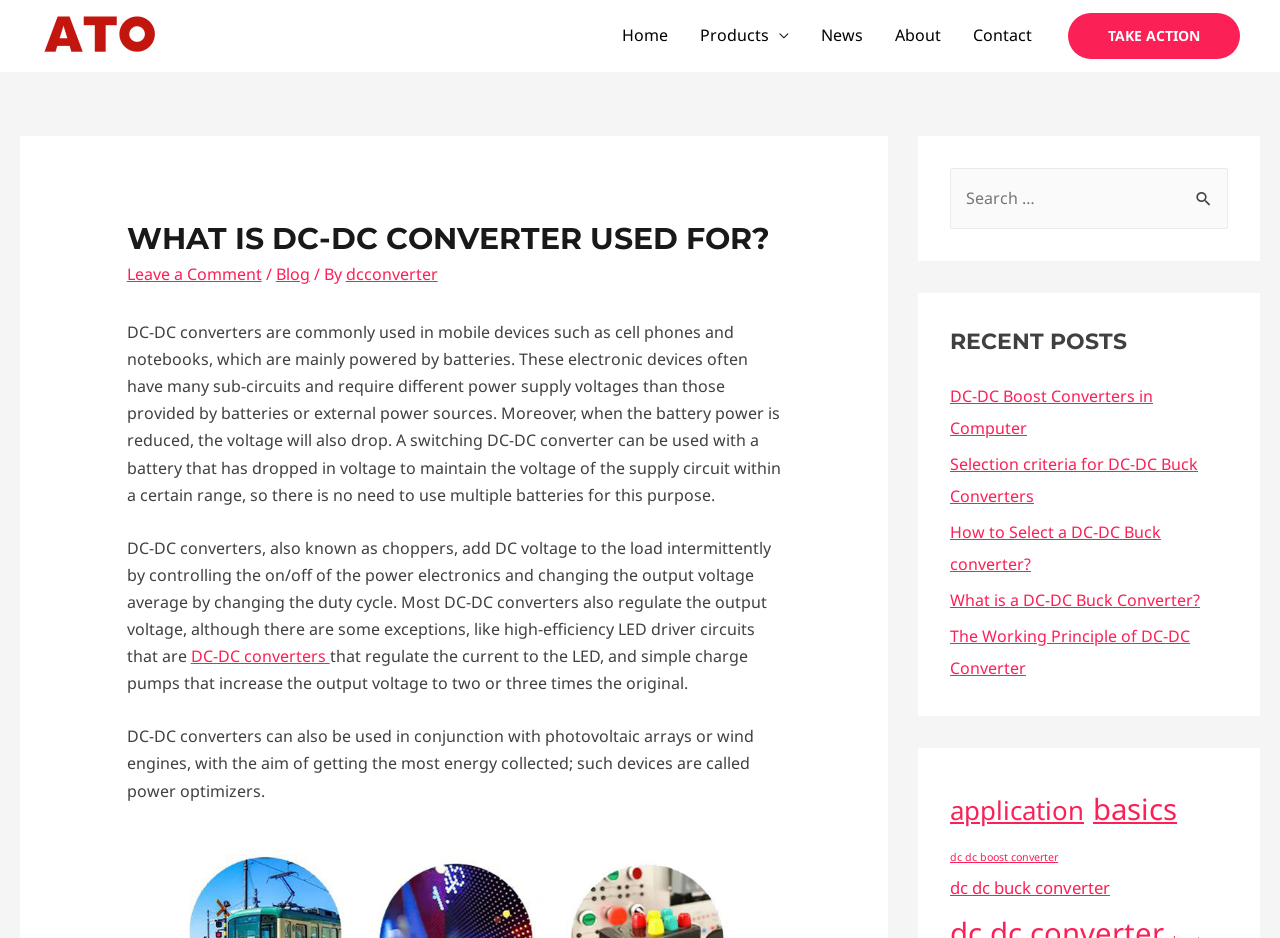What are DC-DC converters also known as?
Examine the image and give a concise answer in one word or a short phrase.

Choppers